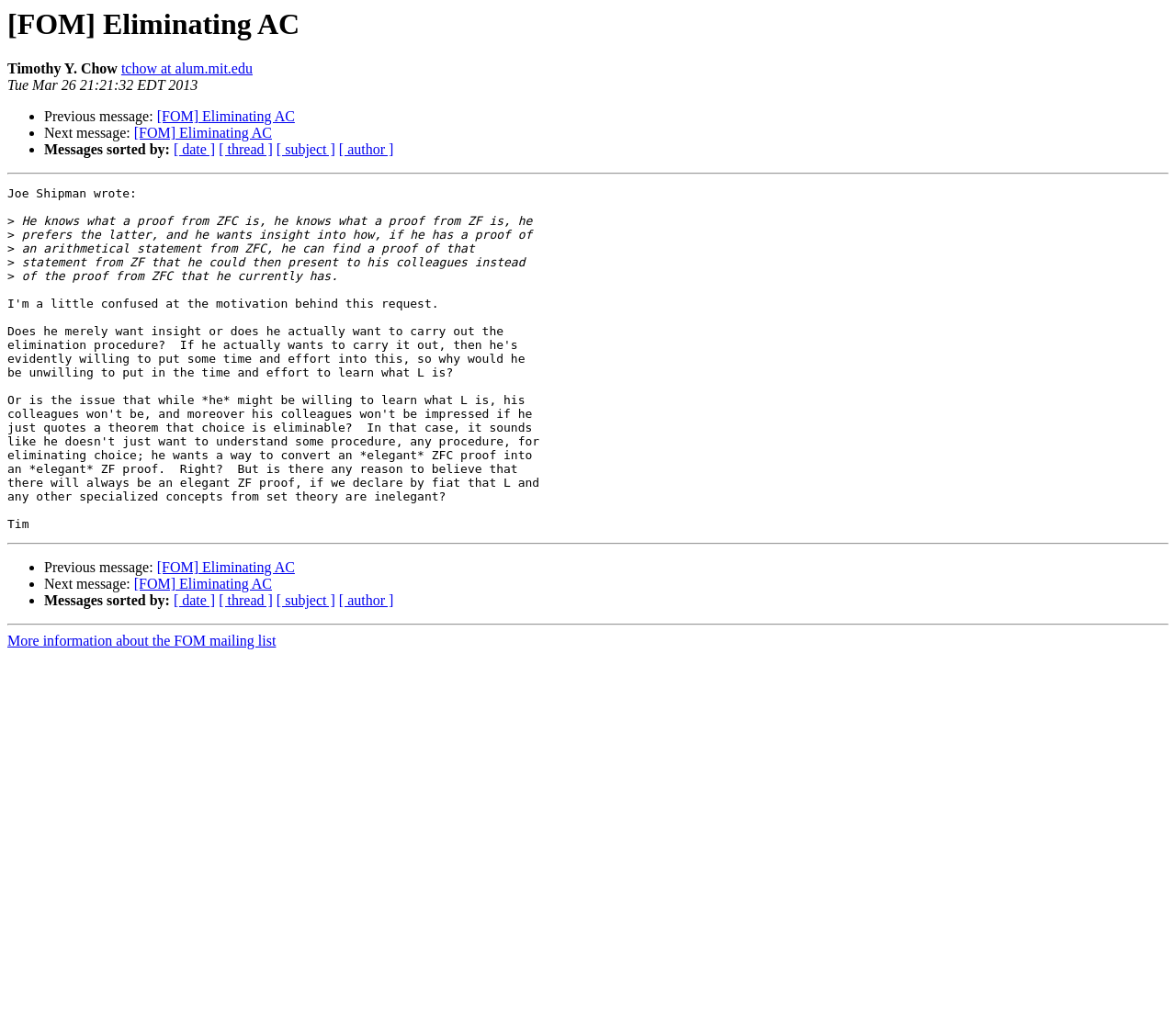Using the information in the image, could you please answer the following question in detail:
What is the author of the message?

I determined the answer by looking at the StaticText element with the text 'Joe Shipman wrote:' which indicates that Joe Shipman is the author of the message.